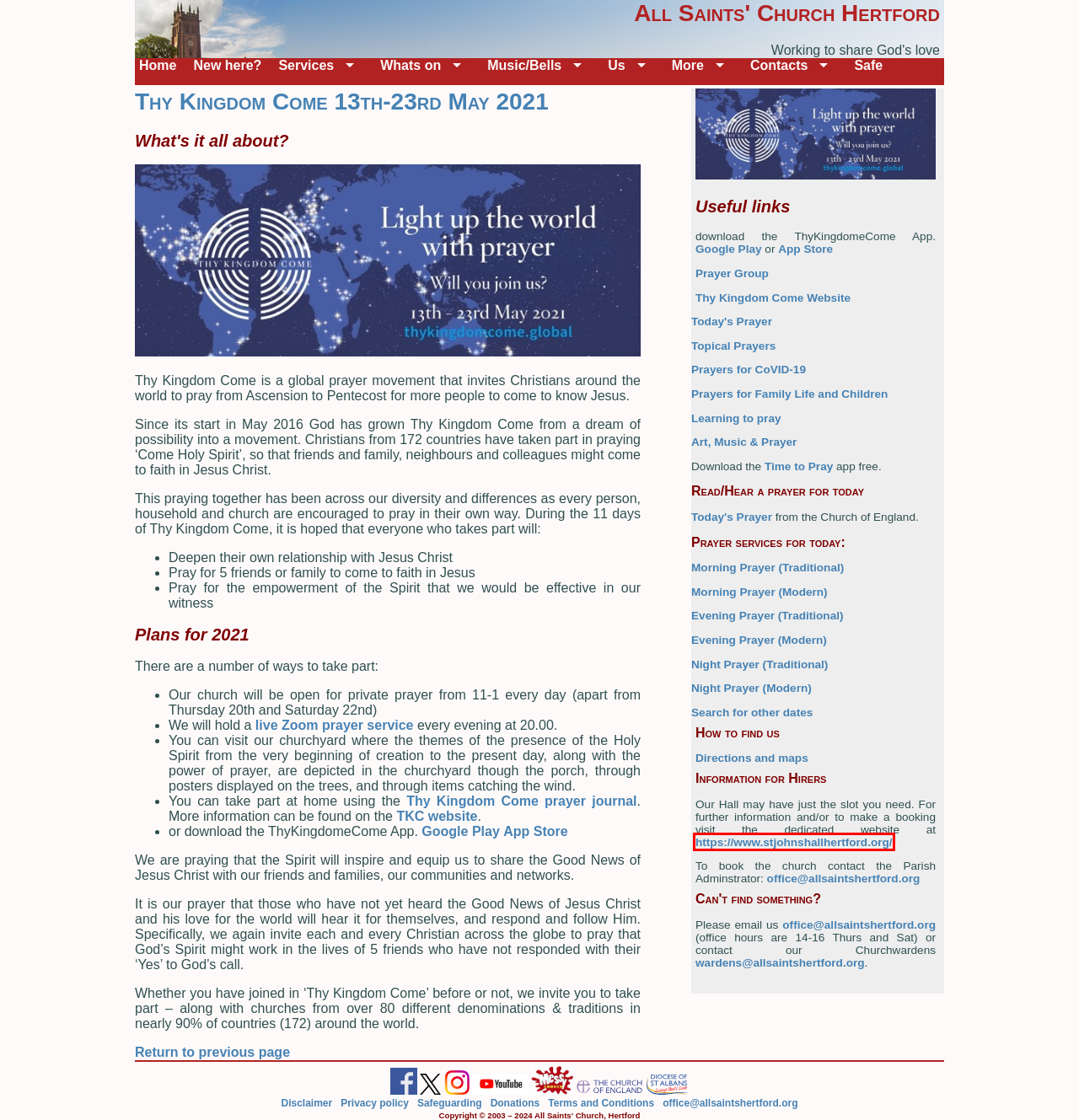You have a screenshot of a webpage with a red rectangle bounding box around an element. Identify the best matching webpage description for the new page that appears after clicking the element in the bounding box. The descriptions are:
A. Night Prayer for Wednesday 12 June 2024
B. Time to Pray
C. For Hire - St. John's Hall Hertford
D. Evening Prayer for Wednesday 12 June 2024
E. Evening Prayer from The Book of Common Prayer
F. Launch Meeting - Zoom
G. Morning Prayer from The Book of Common Prayer
H. Morning Prayer for Wednesday 12 June 2024

C